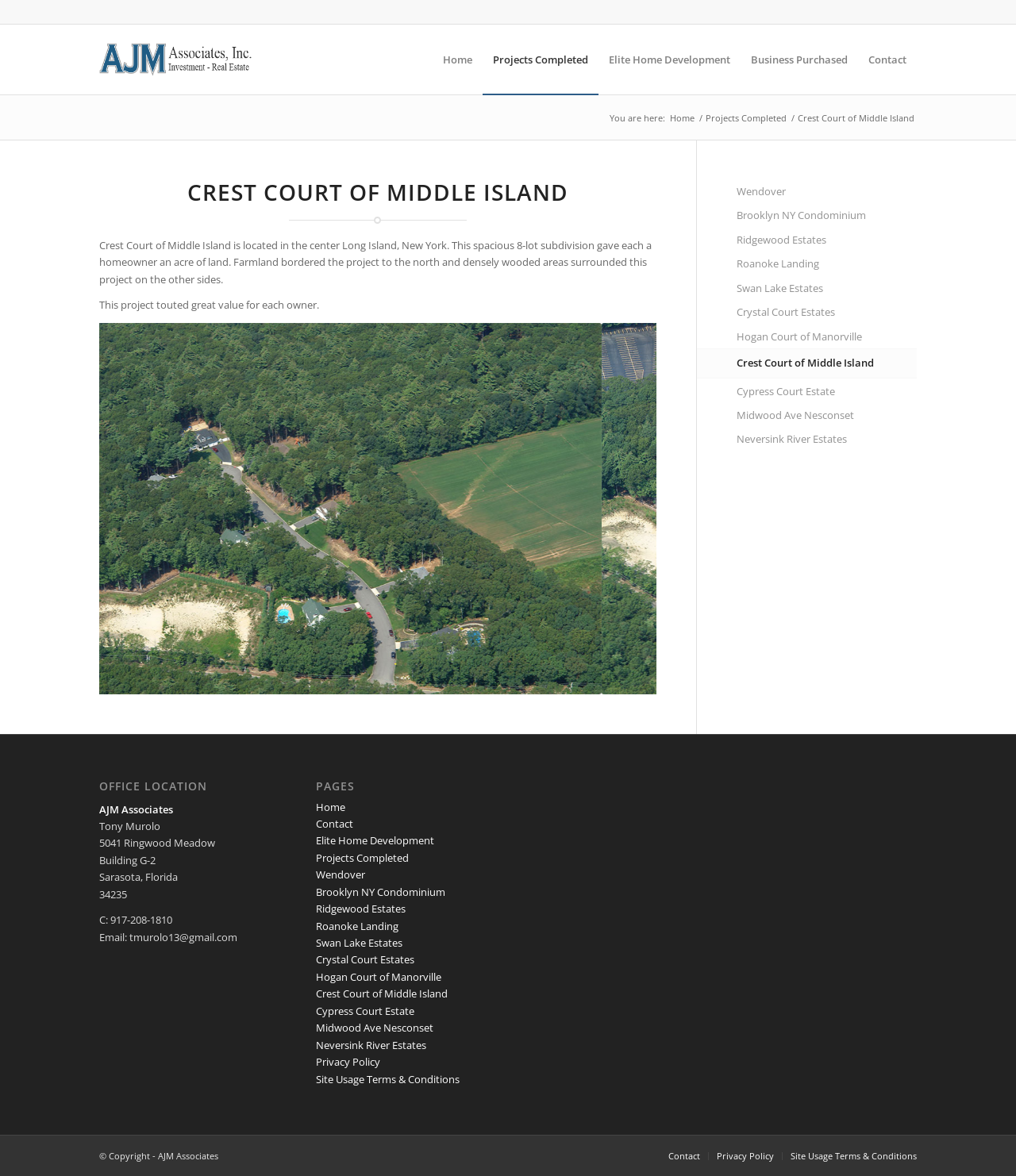Please specify the bounding box coordinates of the clickable section necessary to execute the following command: "Contact AJM Associates".

[0.845, 0.021, 0.902, 0.08]